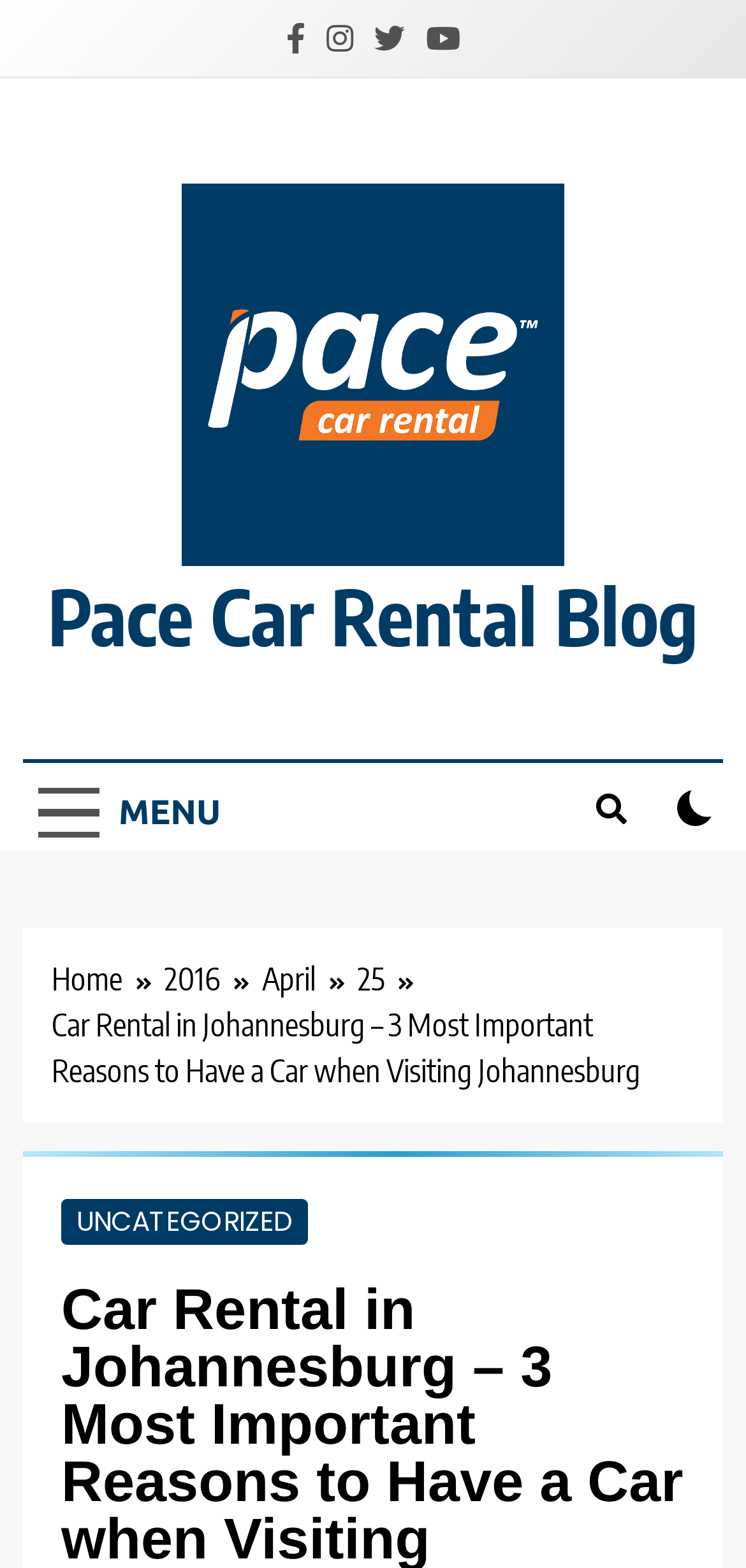Please provide a comprehensive answer to the question below using the information from the image: What is the category of the current post?

I found the answer by looking at the link with the text 'UNCATEGORIZED' which is located below the title of the post.